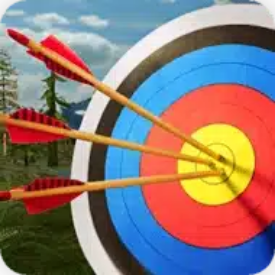How many arrows are embedded in the target?
Please provide an in-depth and detailed response to the question.

The caption clearly mentions that the target displays three arrows firmly embedded in its center.